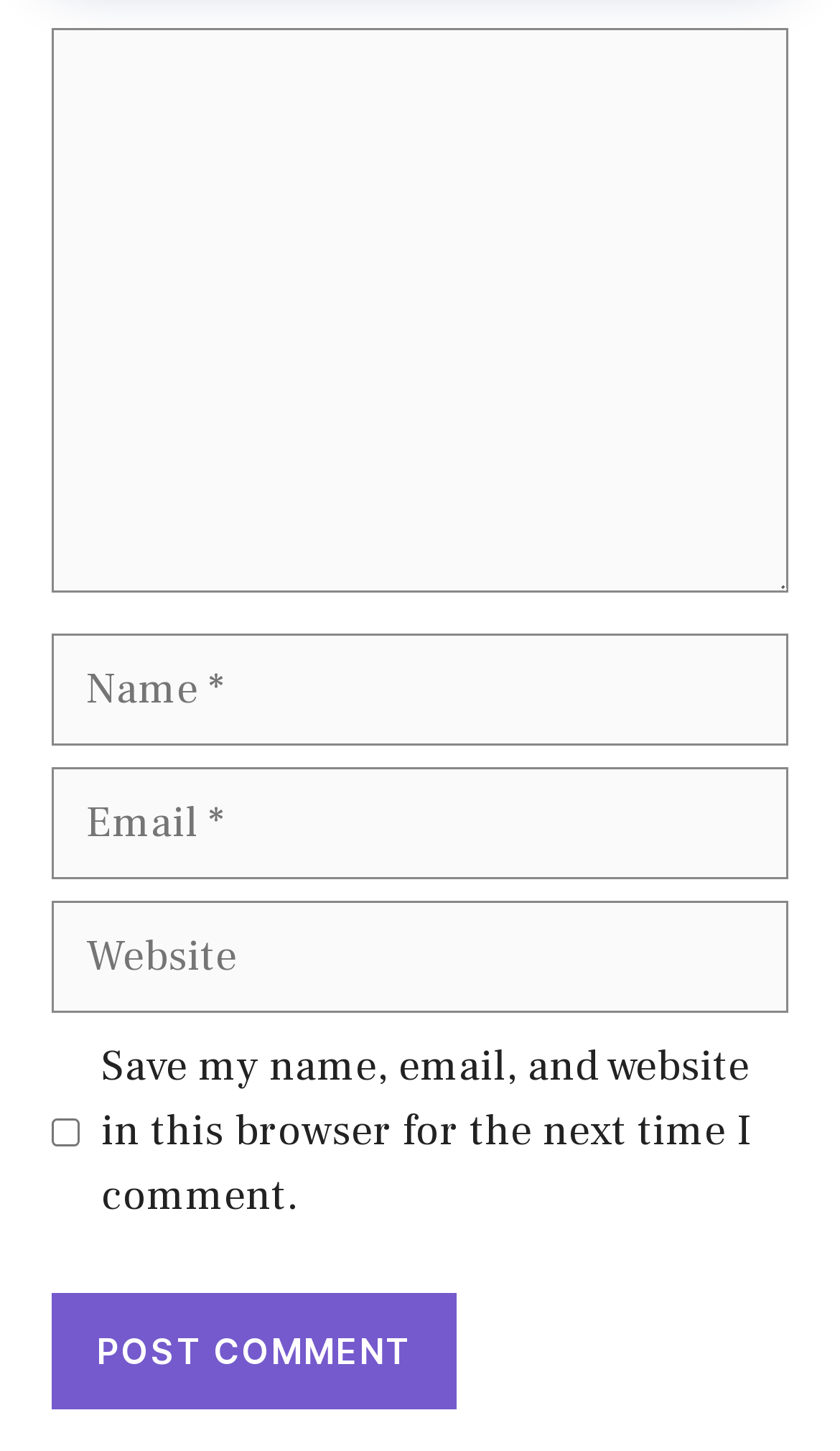Locate the bounding box of the UI element defined by this description: "parent_node: Comment name="comment"". The coordinates should be given as four float numbers between 0 and 1, formatted as [left, top, right, bottom].

[0.062, 0.019, 0.938, 0.409]